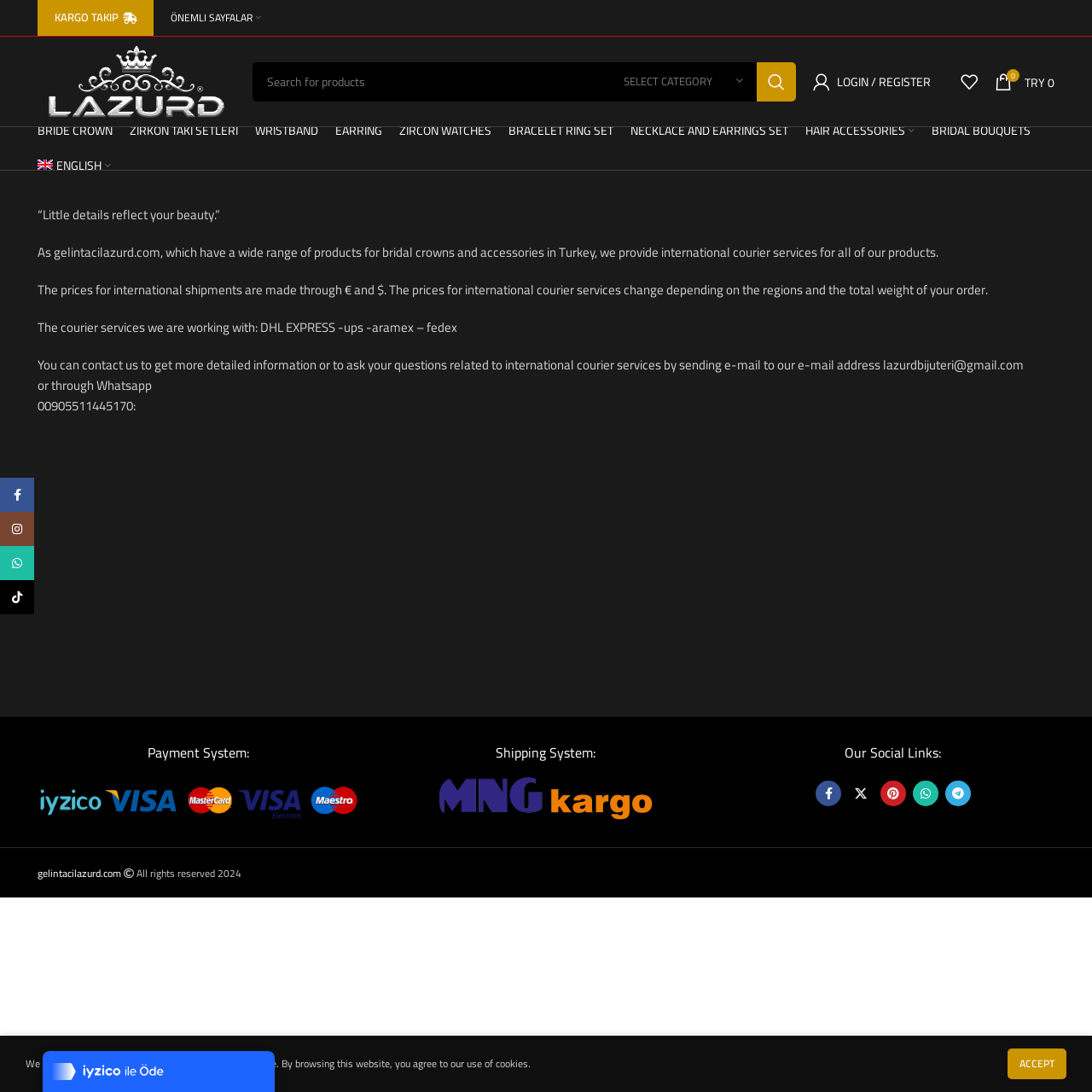Offer a detailed account of what is visible on the webpage.

This webpage appears to be an e-commerce website for a Turkish company called Gelin Lazurd, which specializes in bridal crowns and accessories. The website has a prominent header section with a logo, navigation menu, and search bar. Below the header, there is a section highlighting the company's international shipping services, with a brief description and a list of courier services used.

The main content area of the webpage features a large article with a title "Little details reflect your beauty" and a series of paragraphs describing the company's international shipping policies, including pricing and courier services. The article also provides contact information for customers to inquire about international shipping.

On the top-right side of the webpage, there is a section with links to the company's social media profiles, including Facebook, Instagram, WhatsApp, and TikTok. Below this section, there is a navigation menu with links to various categories of products, such as bride crowns, wristbands, earrings, and more.

At the bottom of the webpage, there is a footer section with links to important pages, such as the company's payment and shipping systems, as well as a copyright notice. There is also a section with social media links and a notice about the use of cookies on the website.

Throughout the webpage, there are several images, including logos, icons, and possibly product images, although the exact nature of these images is not specified. The overall layout of the webpage is organized and easy to navigate, with clear headings and concise text.